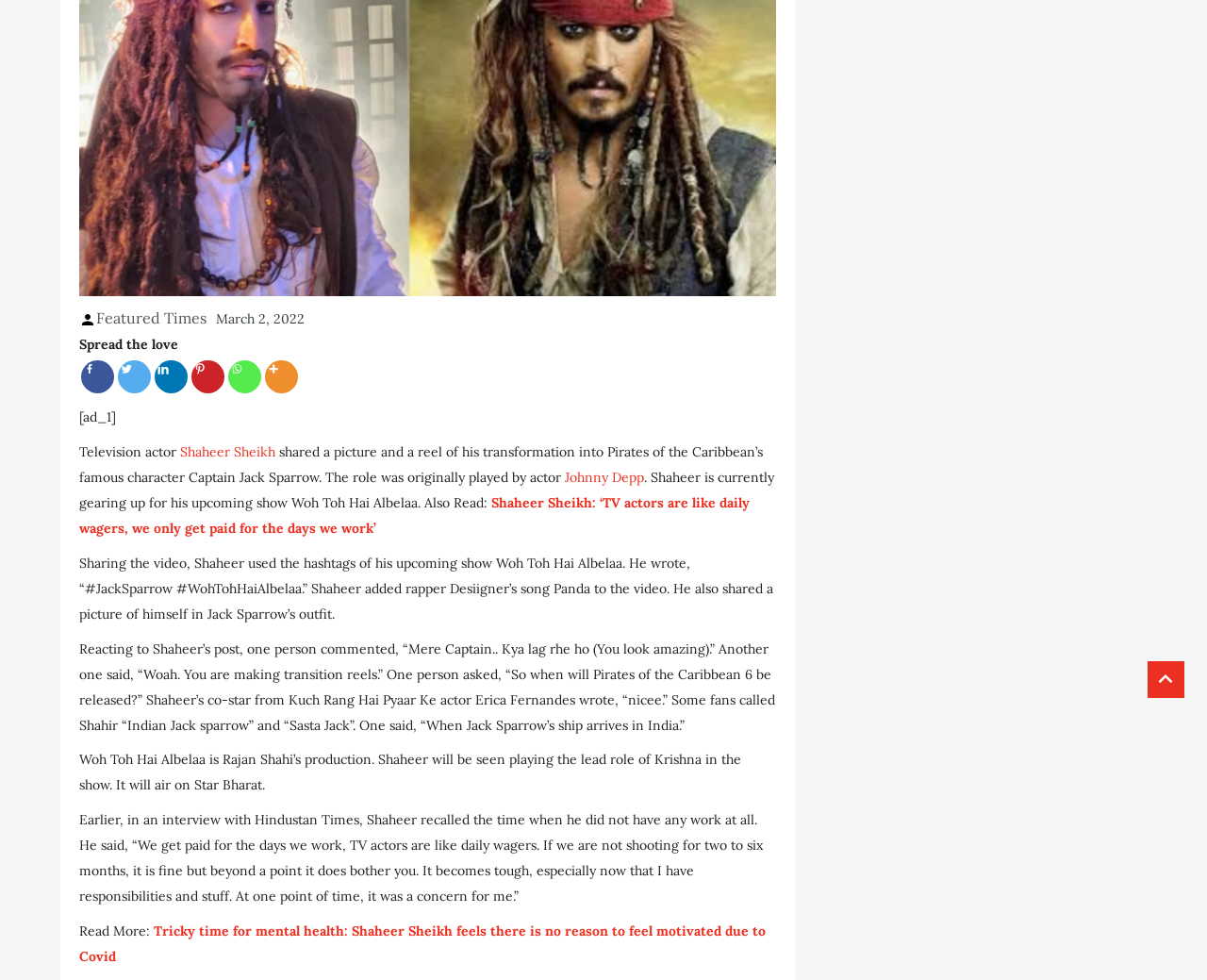Using floating point numbers between 0 and 1, provide the bounding box coordinates in the format (top-left x, top-left y, bottom-right x, bottom-right y). Locate the UI element described here: March 2, 2022

[0.179, 0.315, 0.252, 0.334]